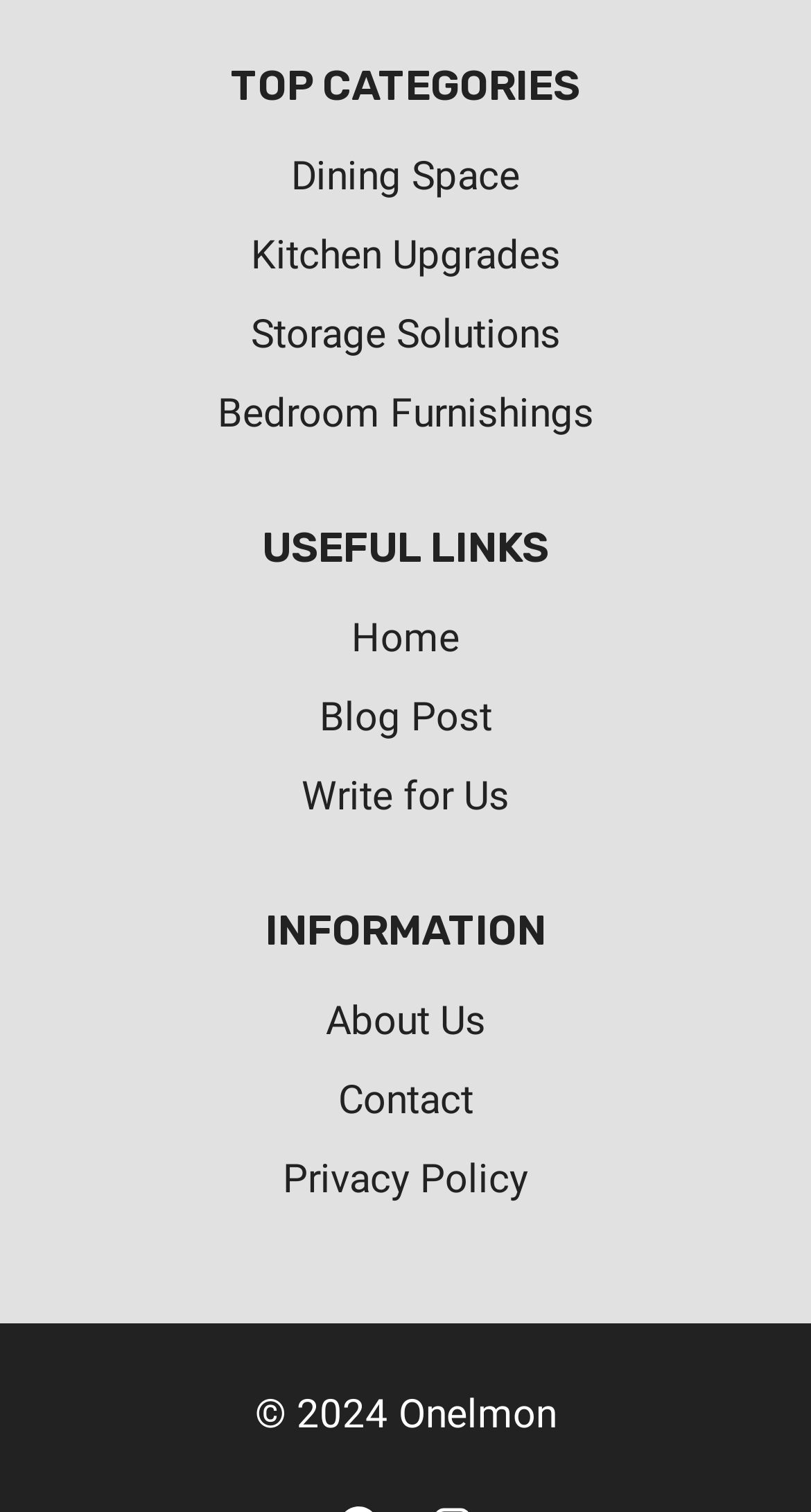Please identify the bounding box coordinates of where to click in order to follow the instruction: "Browse Dining Space".

[0.062, 0.091, 0.938, 0.143]